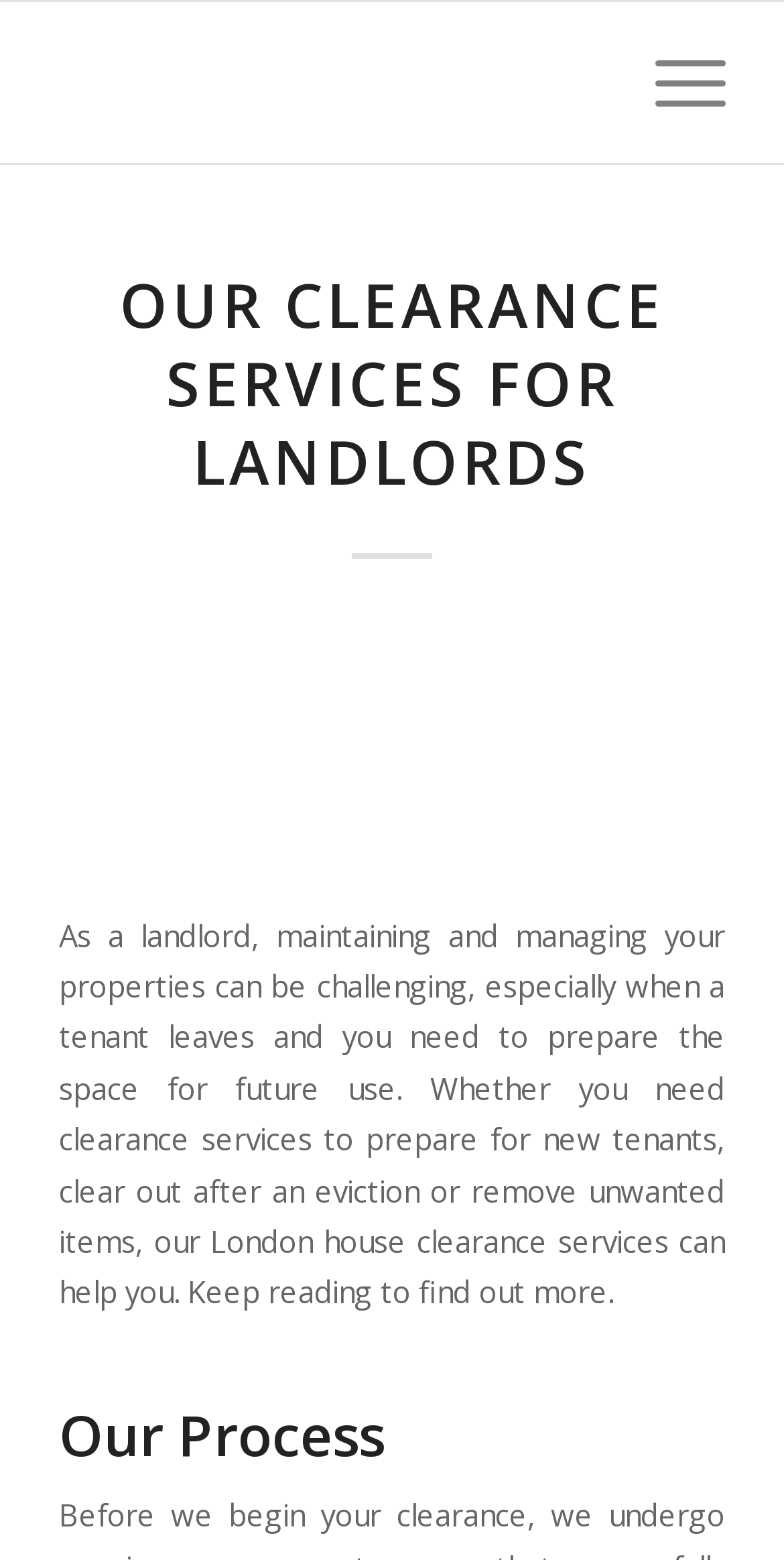Please answer the following question using a single word or phrase: 
What is the purpose of the company's clearance services?

Prepare properties for new tenants